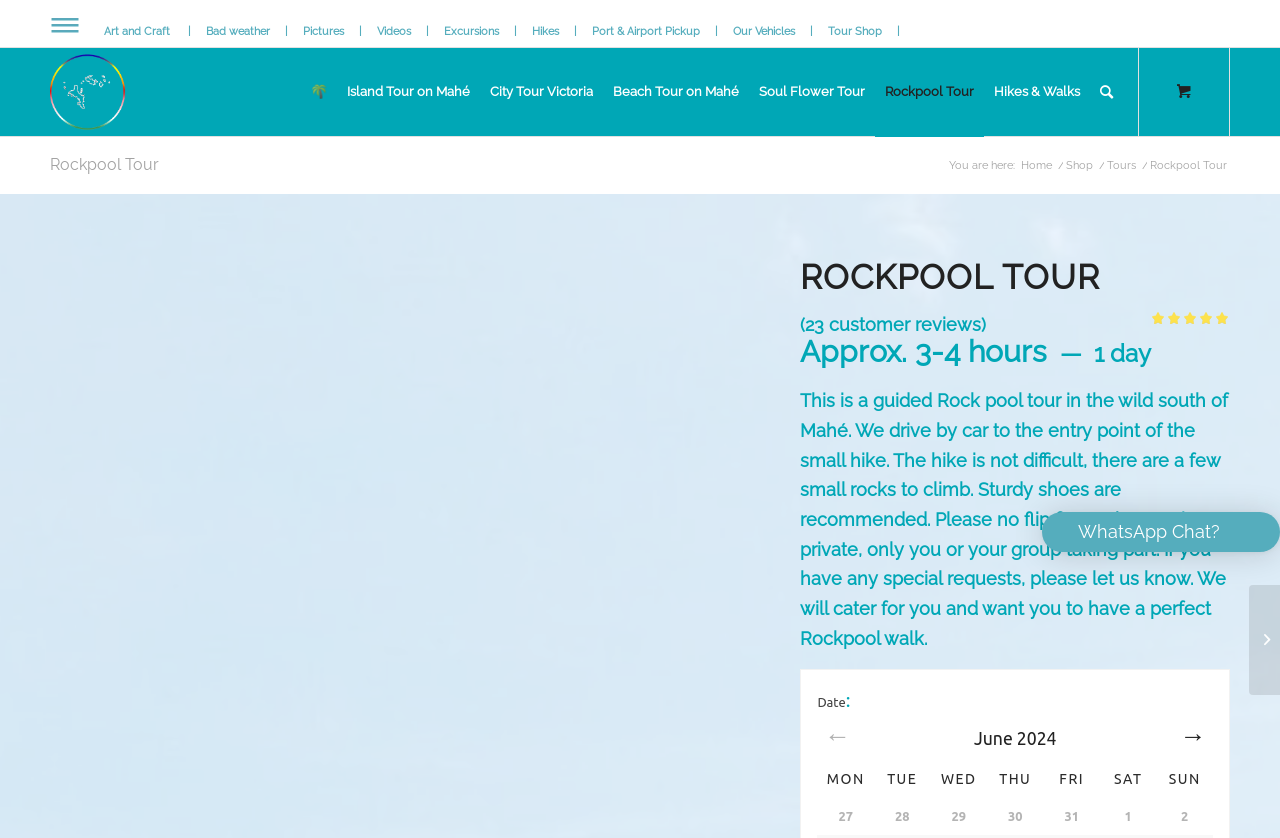Describe all significant elements and features of the webpage.

This webpage is about the Rockpool Tour on the island of Mahé in Seychelles. At the top, there is a menu bar with various links, including "Our Menu and Sitemap", "Art and Craft", "Bad weather", and others. Below the menu bar, there is a logo for Island Tour Seychelles, accompanied by a dropdown menu with options such as "Island Tour on Mahé", "City Tour Victoria", and "Beach Tour on Mahé".

On the left side of the page, there is a section with a heading "ROCKPOOL TOUR" in bold font. Below the heading, there is a rating system with 5 out of 5 stars based on 23 customer reviews. The tour details are provided, including the duration of approximately 3-4 hours and the type of tour, which is a guided Rock pool tour in the wild south of Mahé.

The tour description explains that the hike is not difficult, but sturdy shoes are recommended, and flip-flops are not allowed. The tour is private, and special requests can be accommodated. Below the tour description, there are navigation buttons to move to the previous or next page.

On the right side of the page, there is a calendar for June 2024, with days of the week listed at the top and dates listed below. The calendar appears to be used for booking or scheduling purposes.

At the bottom of the page, there is a link to "Carana Beach, Island Tour Seychelles Island Tour on Mahé", which may be related to another tour or activity offered by the company.